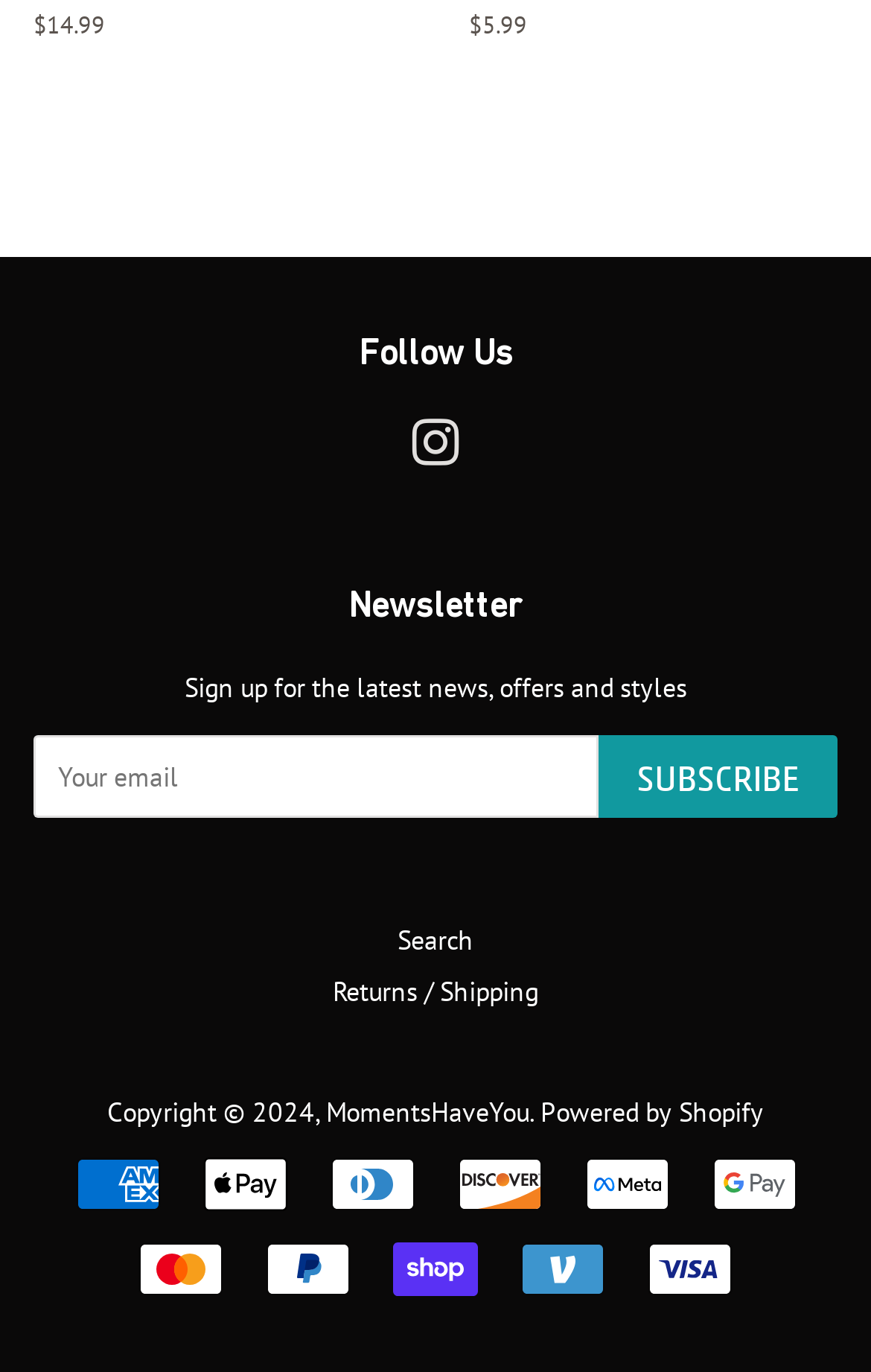How many payment methods are accepted?
Craft a detailed and extensive response to the question.

At the bottom of the webpage, there is a section showing various payment icons, including American Express, Apple Pay, Diners Club, Discover, Meta Pay, Google Pay, Mastercard, PayPal, Shop Pay, and Visa. Therefore, there are 10 payment methods accepted.